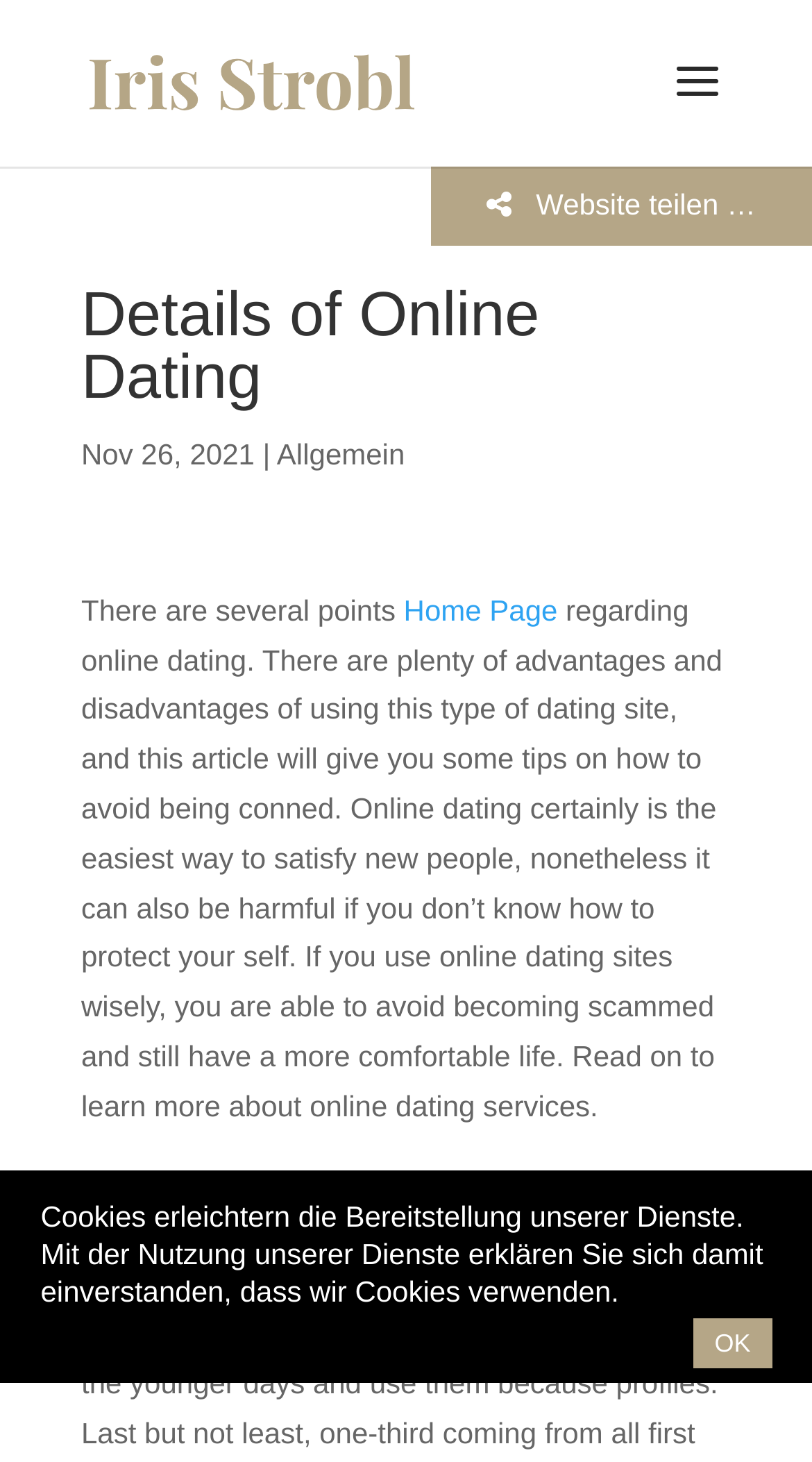Create an in-depth description of the webpage, covering main sections.

The webpage is about online dating, specifically discussing the advantages and disadvantages of using online dating sites. At the top left corner, there is a logo of Iris Strobl, which is an image linked to the website. Below the logo, there is a search bar that spans almost half of the page width. 

On the top right corner, there is a link to share the website. Below this link, the main content of the webpage begins. The title "Details of Online Dating" is prominently displayed, followed by the date "Nov 26, 2021" and a category label "Allgemein". 

The main article starts with a brief introduction, mentioning that there are several points to consider when it comes to online dating. The text then explains that online dating can be both beneficial and harmful, and that the article will provide tips on how to avoid being conned. The article continues to discuss the importance of using online dating sites wisely to avoid scams and have a comfortable life.

At the bottom of the page, there is a notice about cookies, informing users that the website uses cookies to provide its services. Next to this notice, there is an "OK" button to acknowledge the use of cookies.